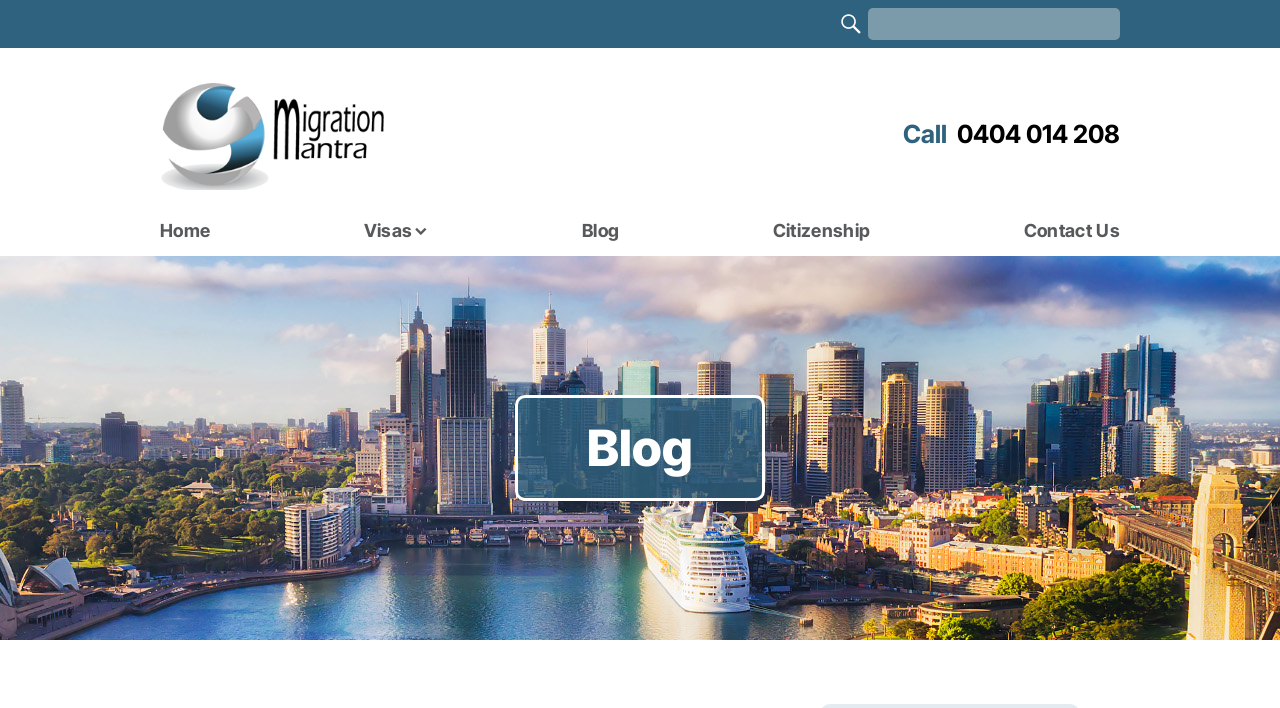What is the phone number to call for assistance?
Please provide a single word or phrase as the answer based on the screenshot.

0404 014 208